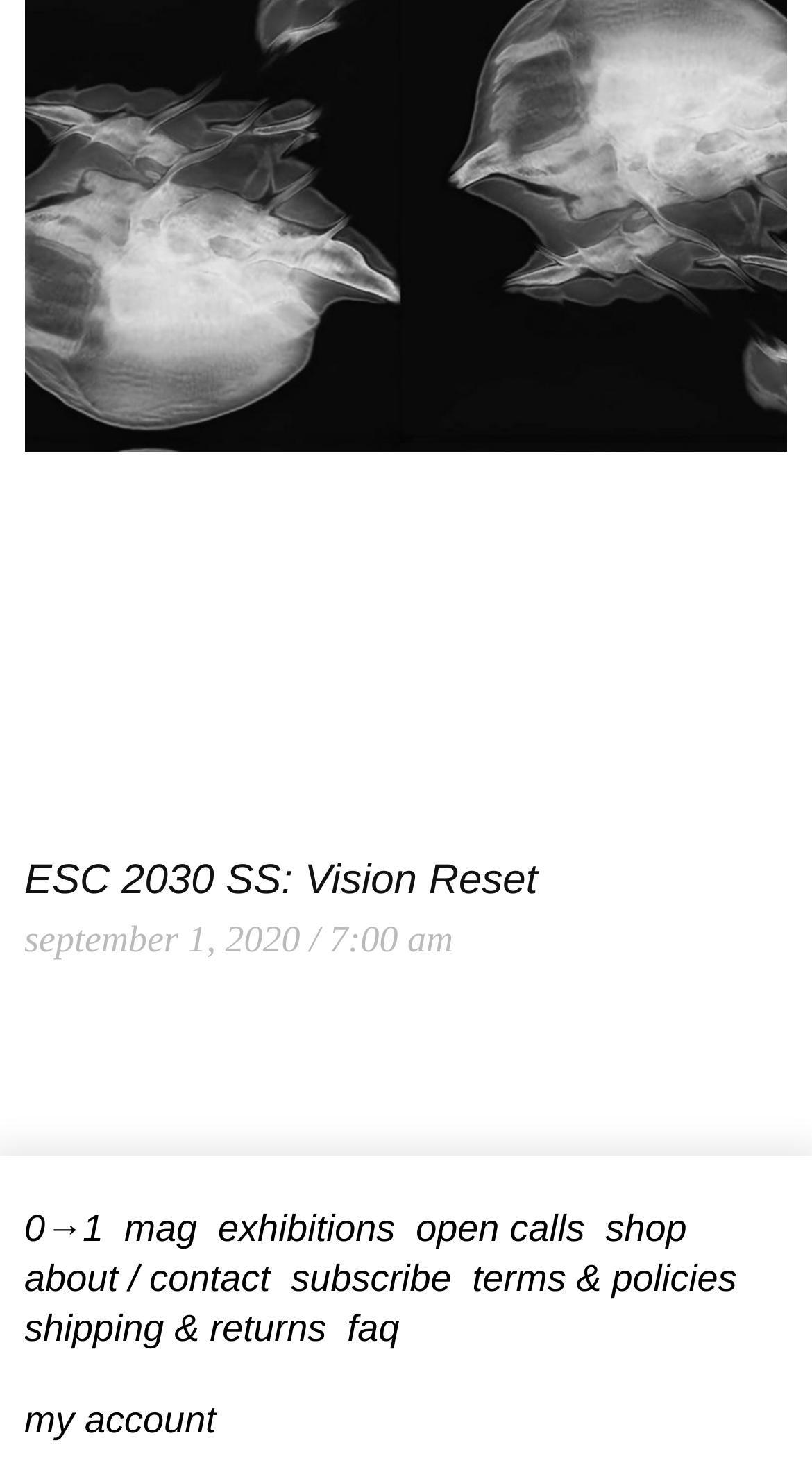Identify the bounding box coordinates for the UI element mentioned here: "Open calls". Provide the coordinates as four float values between 0 and 1, i.e., [left, top, right, bottom].

[0.512, 0.818, 0.72, 0.852]